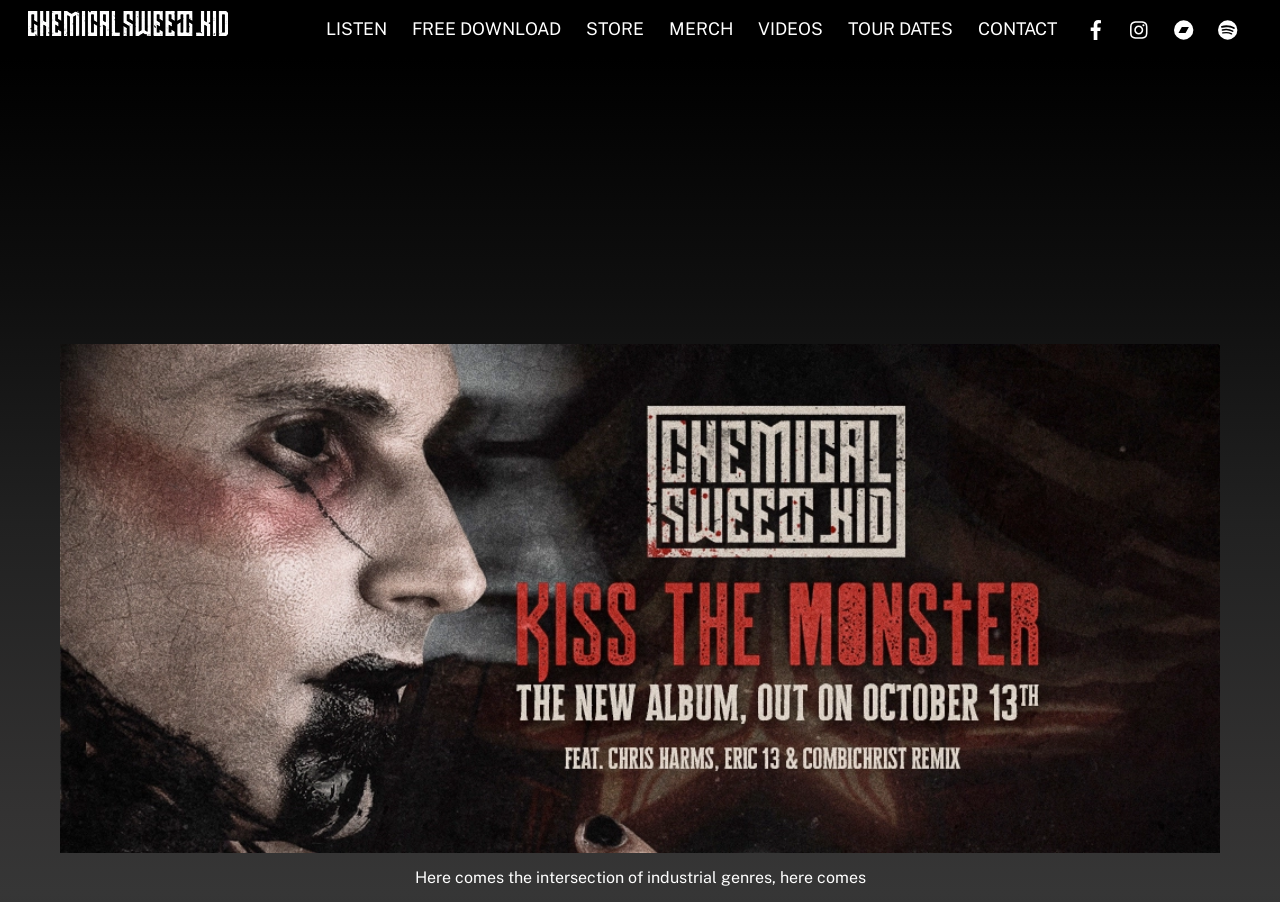Please identify the bounding box coordinates of the clickable area that will allow you to execute the instruction: "buy Chemical Sweet Kid's merchandise".

[0.45, 0.006, 0.511, 0.058]